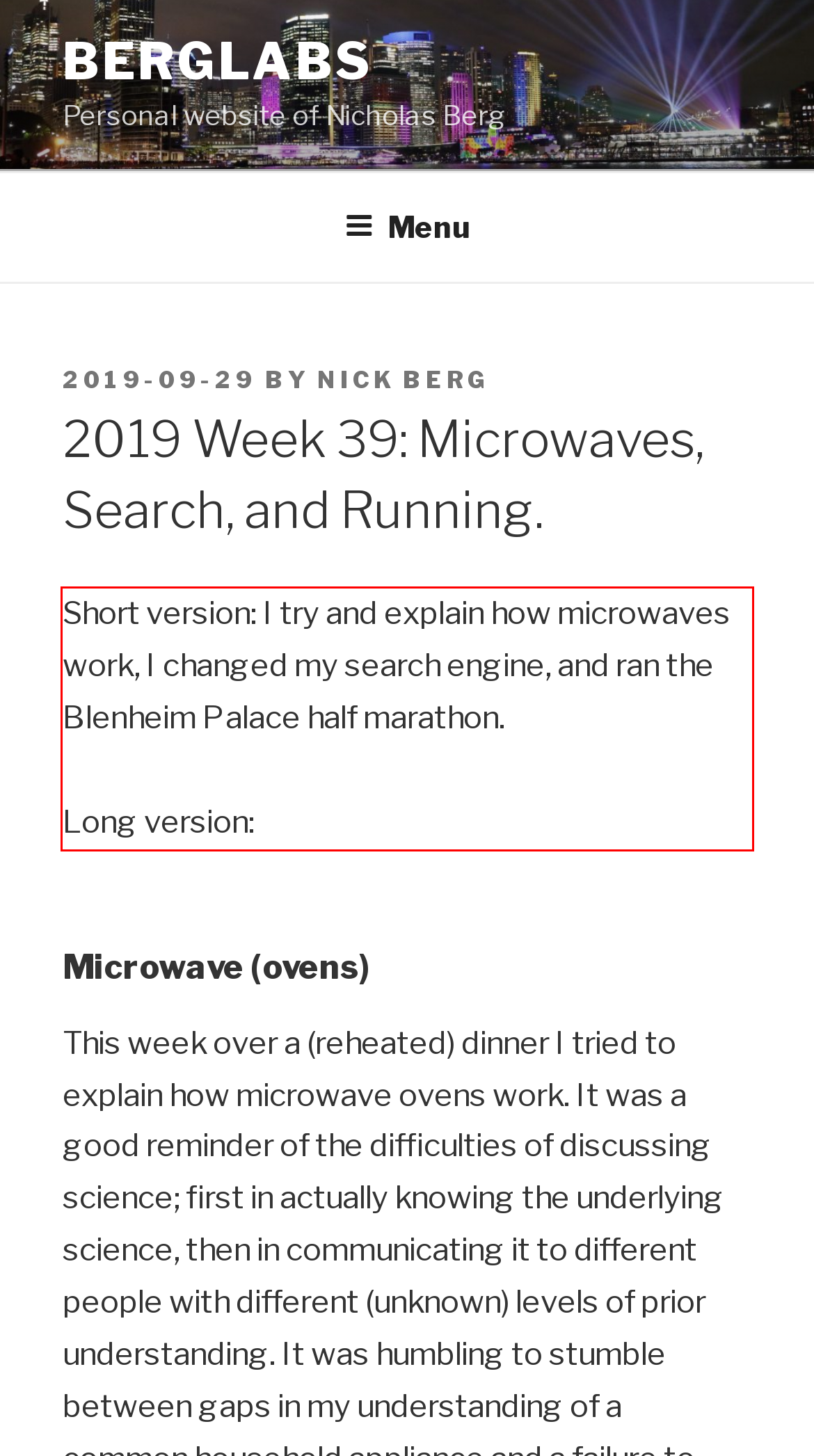Please perform OCR on the UI element surrounded by the red bounding box in the given webpage screenshot and extract its text content.

Short version: I try and explain how microwaves work, I changed my search engine, and ran the Blenheim Palace half marathon. Long version: